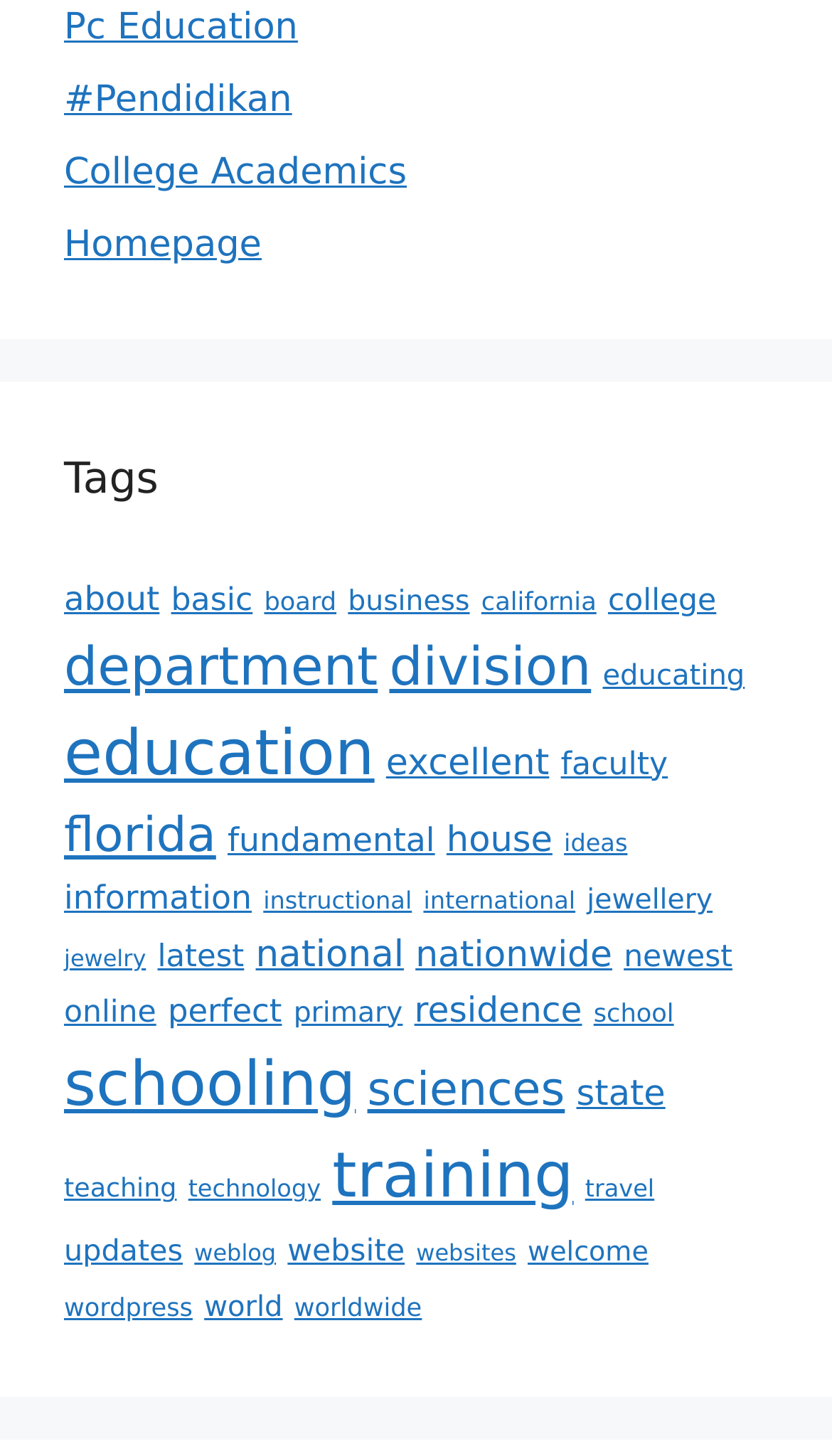Give the bounding box coordinates for the element described as: "school".

[0.713, 0.685, 0.81, 0.705]